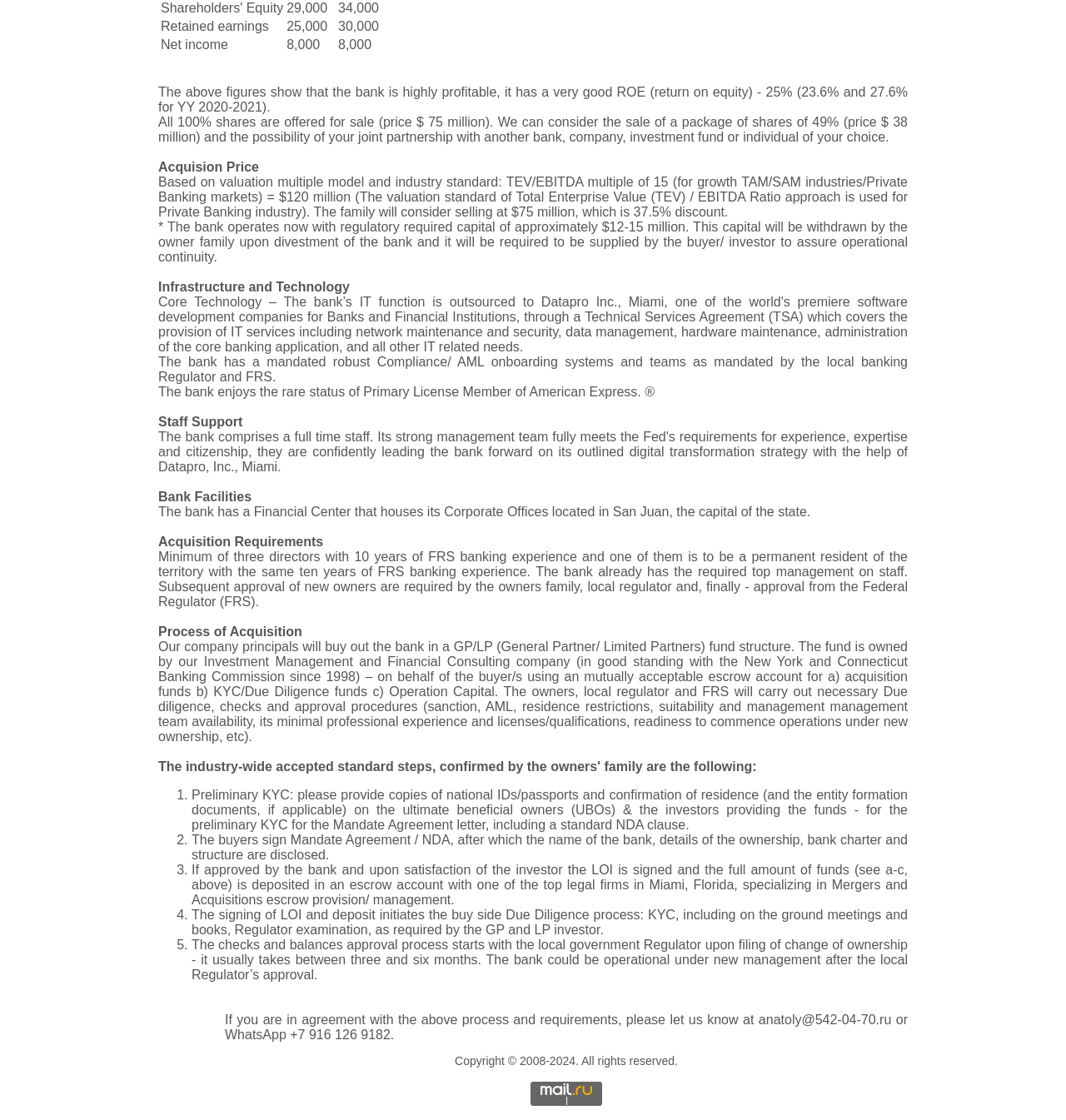Respond to the question below with a single word or phrase:
What is the bank's ROE?

25%